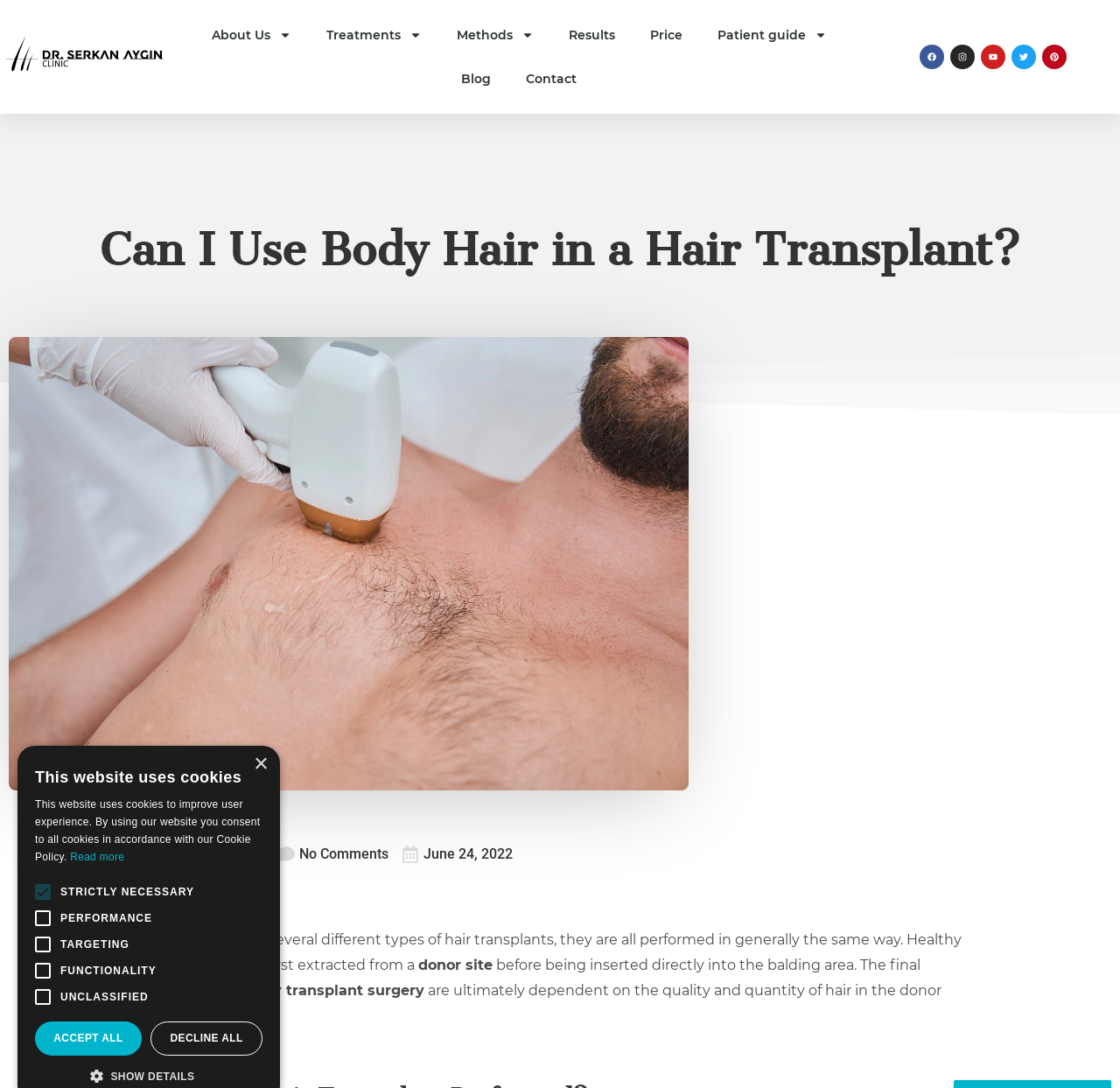Determine the bounding box coordinates for the UI element described. Format the coordinates as (top-left x, top-left y, bottom-right x, bottom-right y) and ensure all values are between 0 and 1. Element description: Patient guide

[0.625, 0.012, 0.754, 0.052]